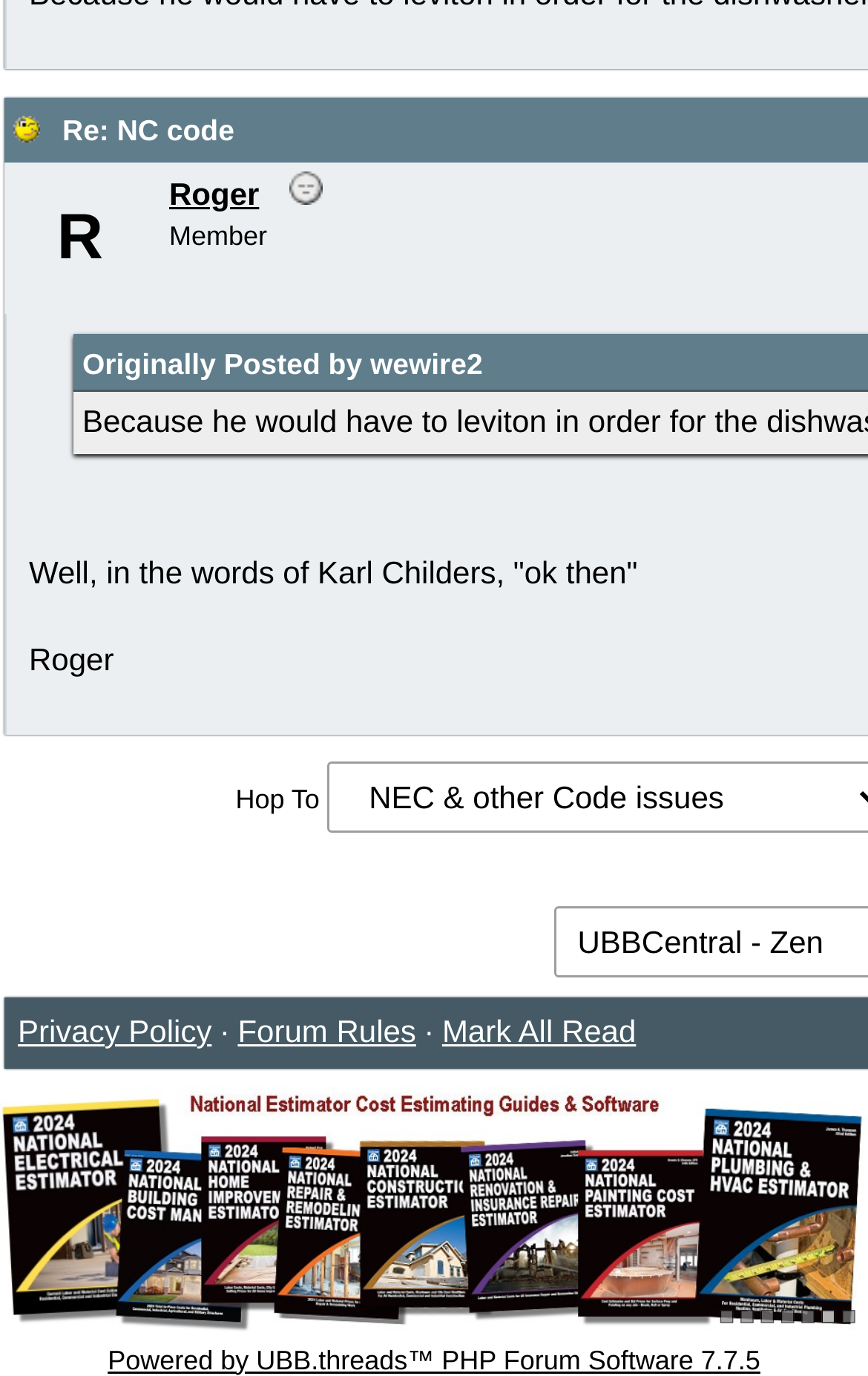Please find the bounding box for the UI element described by: "Roger".

[0.195, 0.127, 0.299, 0.153]